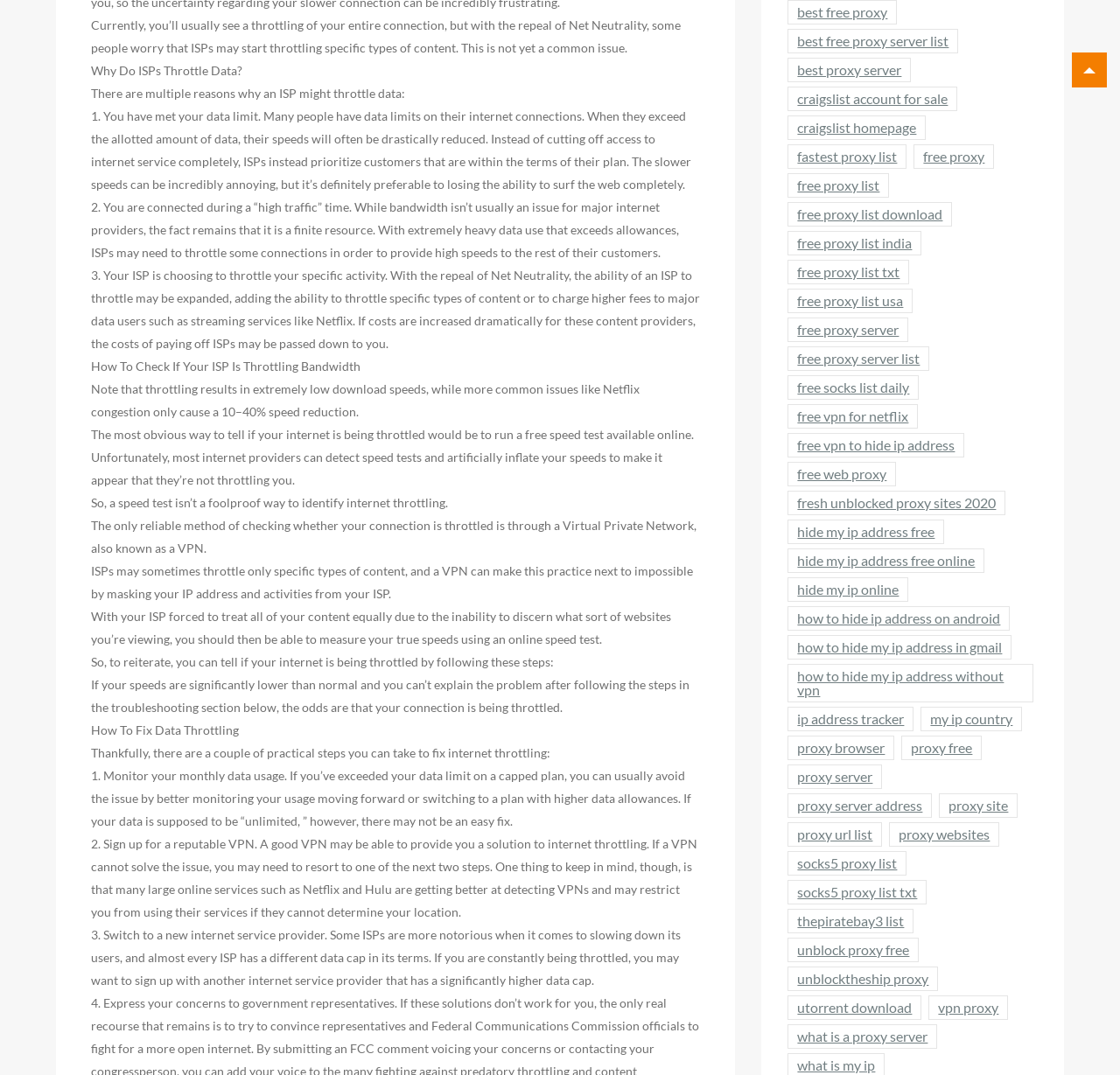Given the element description, predict the bounding box coordinates in the format (top-left x, top-left y, bottom-right x, bottom-right y), using floating point numbers between 0 and 1: craigslist account for sale

[0.703, 0.081, 0.855, 0.103]